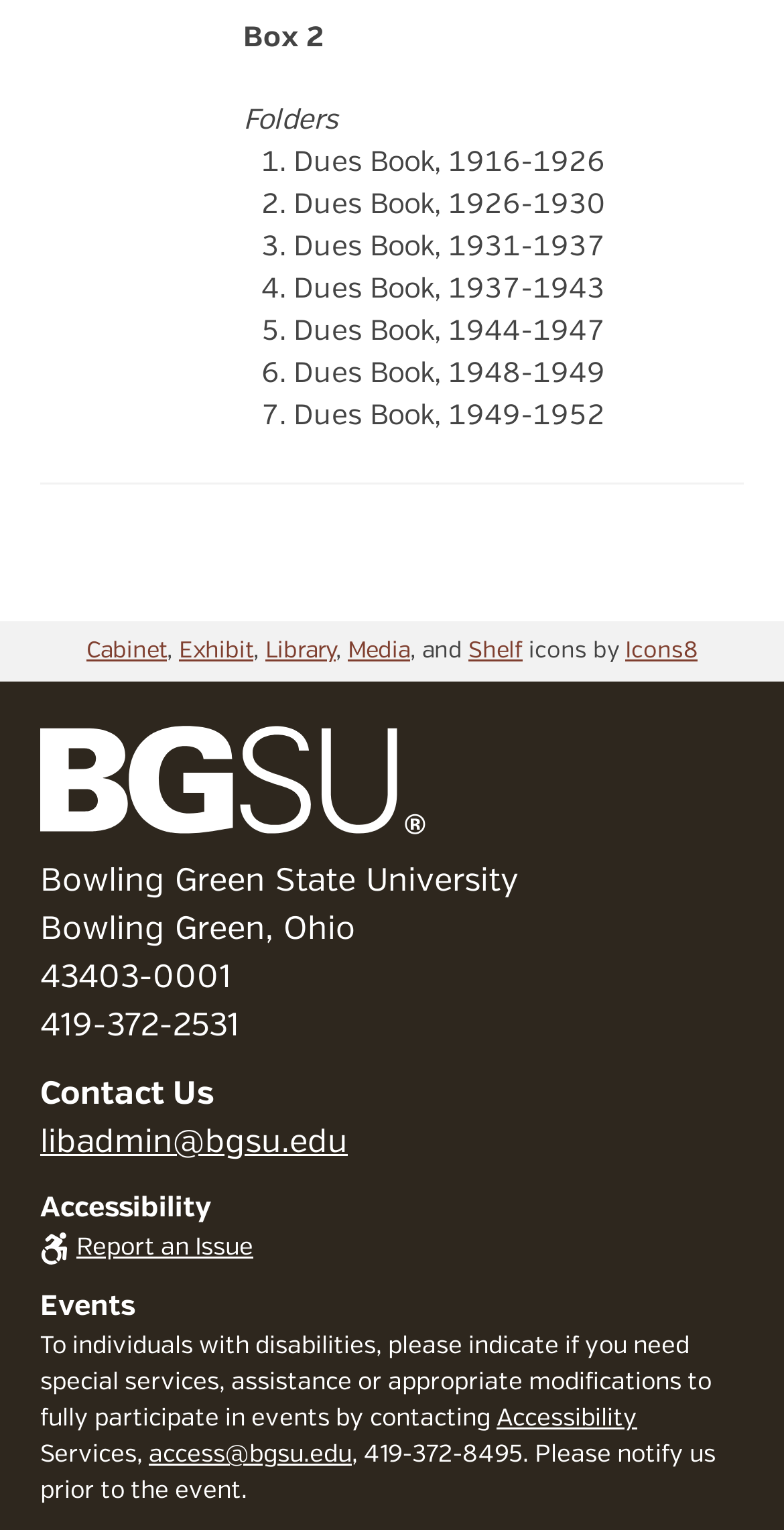Find the bounding box coordinates for the UI element whose description is: "Report an Issue". The coordinates should be four float numbers between 0 and 1, in the format [left, top, right, bottom].

[0.051, 0.807, 0.323, 0.824]